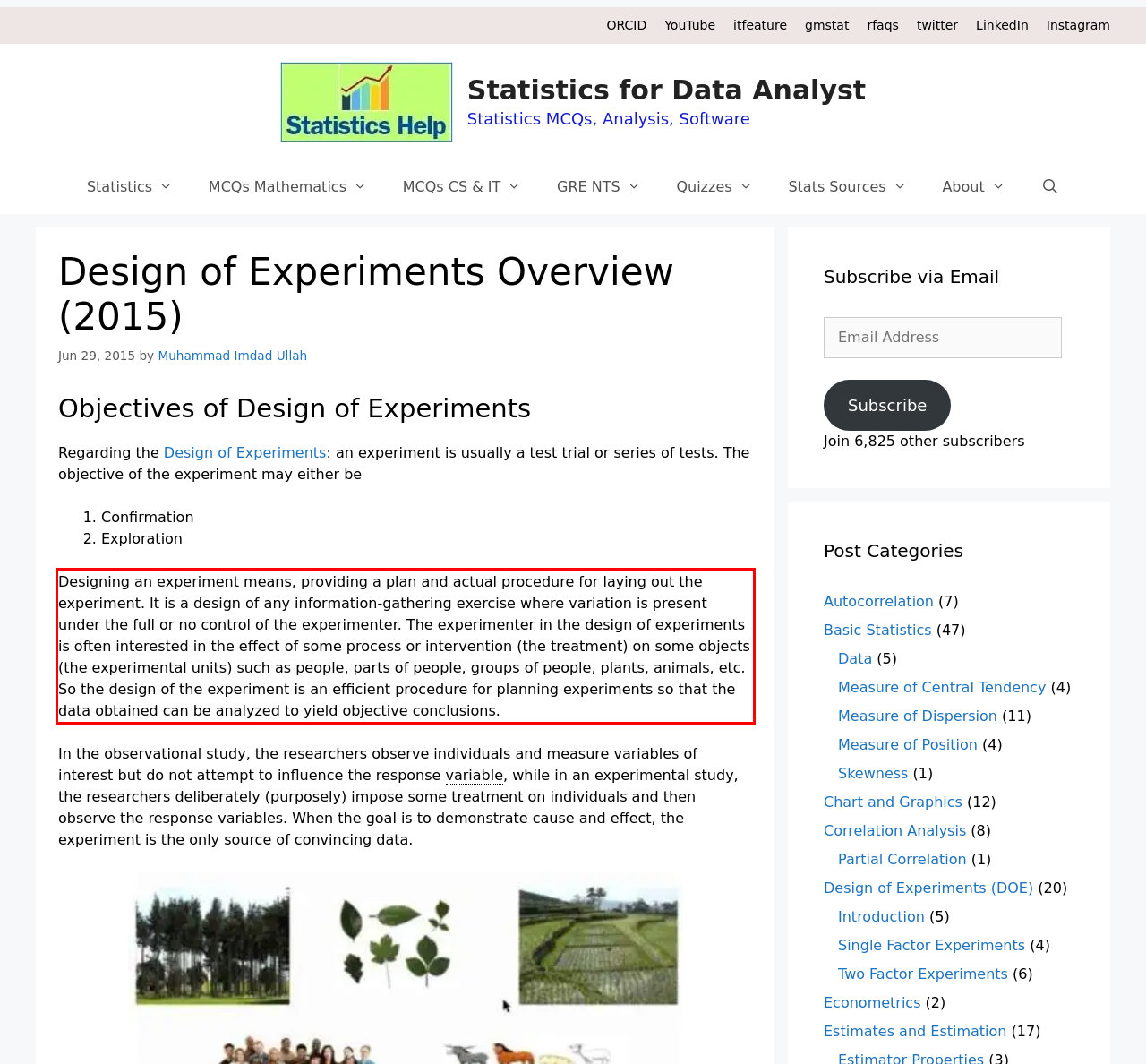Identify the text within the red bounding box on the webpage screenshot and generate the extracted text content.

Designing an experiment means, providing a plan and actual procedure for laying out the experiment. It is a design of any information-gathering exercise where variation is present under the full or no control of the experimenter. The experimenter in the design of experiments is often interested in the effect of some process or intervention (the treatment) on some objects (the experimental units) such as people, parts of people, groups of people, plants, animals, etc. So the design of the experiment is an efficient procedure for planning experiments so that the data obtained can be analyzed to yield objective conclusions.